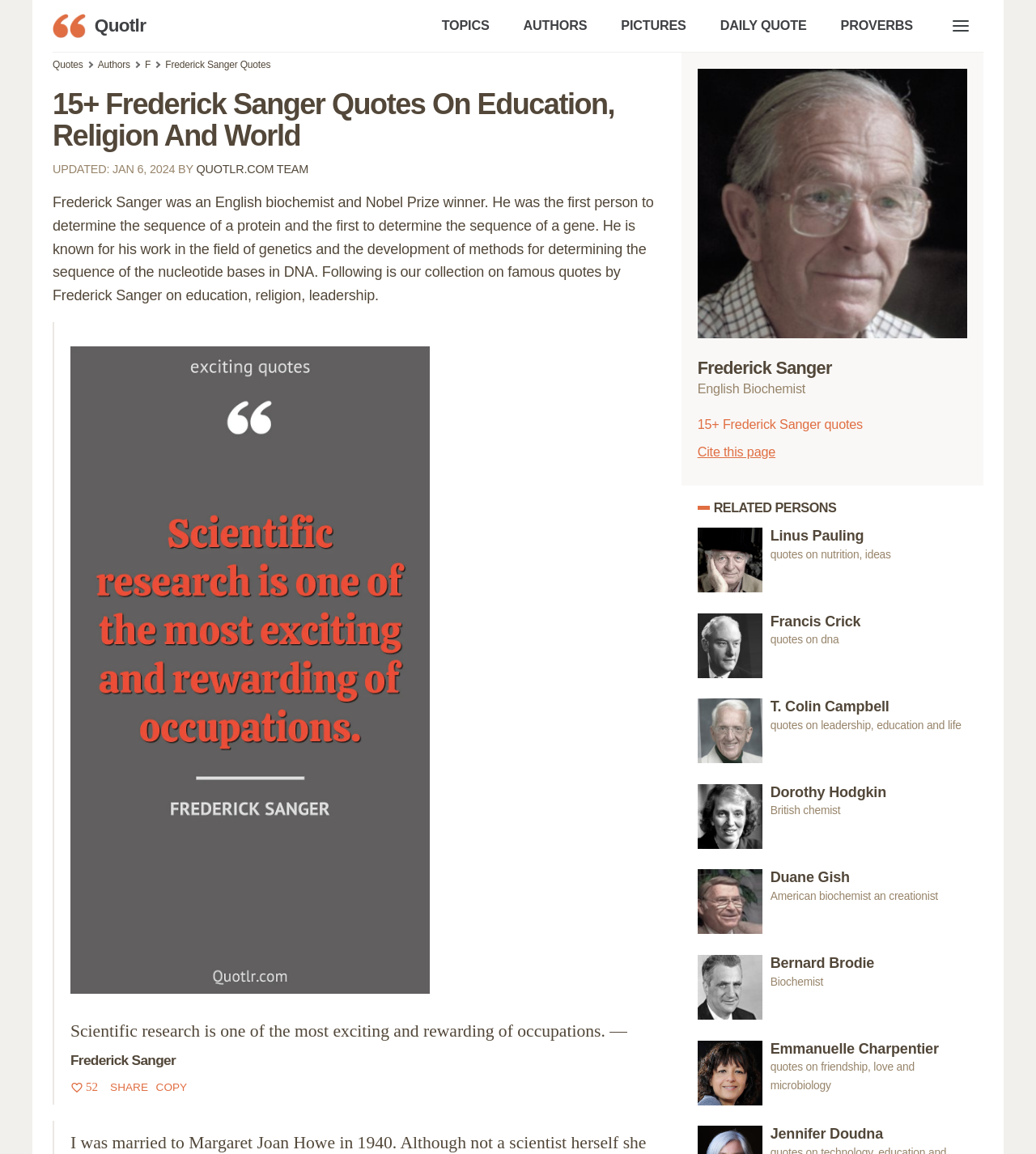What is the name of the first related person listed?
Please use the image to provide an in-depth answer to the question.

I found the name of the first related person by looking at the link and image listed under the heading 'RELATED PERSONS', and I saw that the first person listed is Linus Pauling.